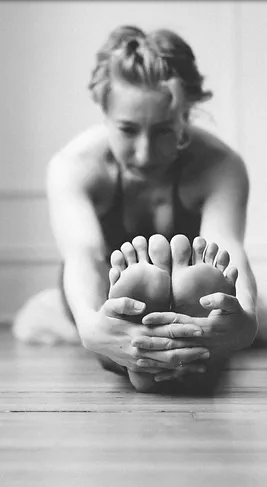Answer the question below using just one word or a short phrase: 
What is the tone of the image?

Monochromatic